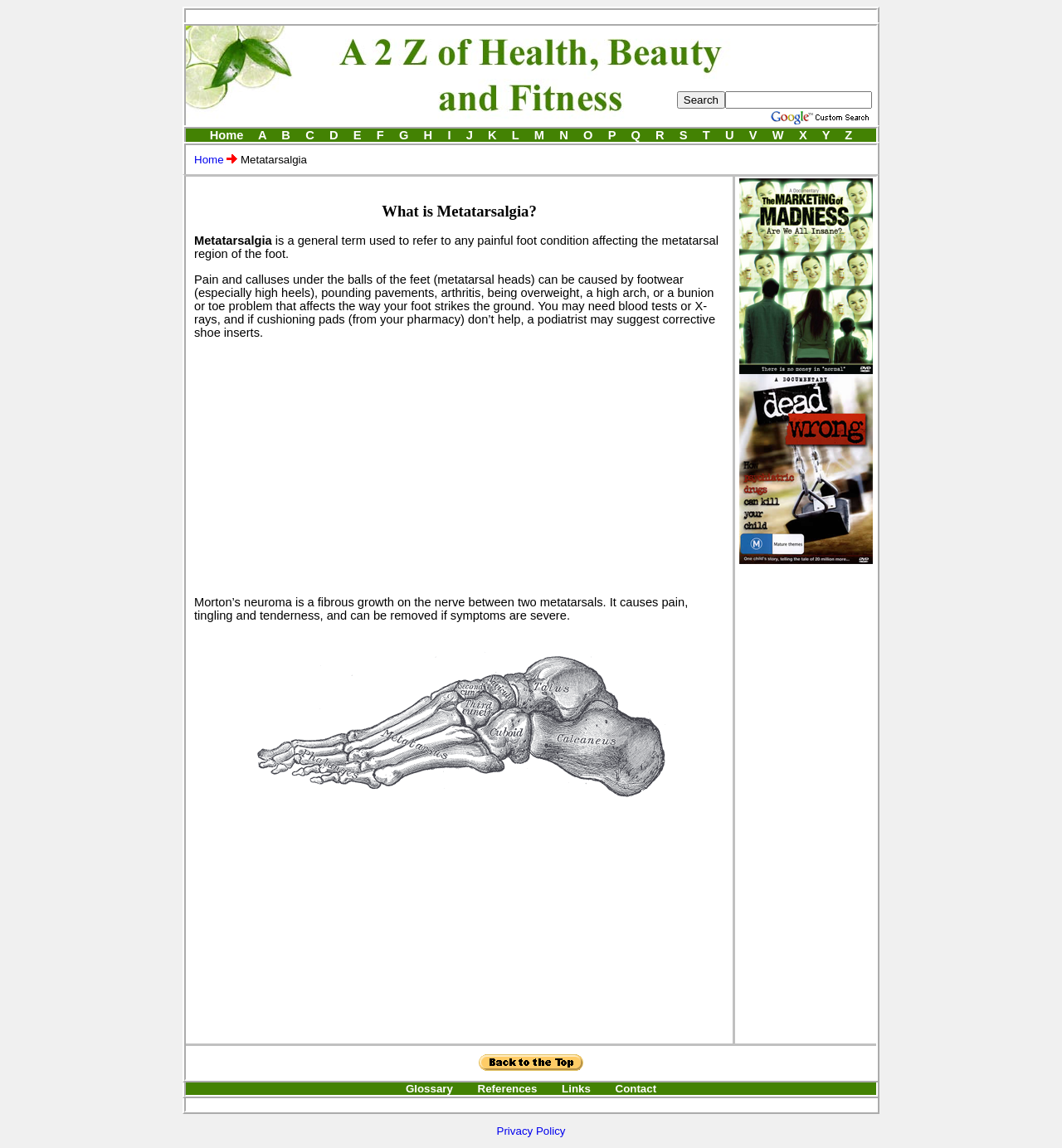What is the purpose of the corrective shoe inserts mentioned in the text?
Refer to the image and give a detailed response to the question.

I read the text in the table and found the sentence that mentions corrective shoe inserts, which are suggested by a podiatrist to help with metatarsalgia.